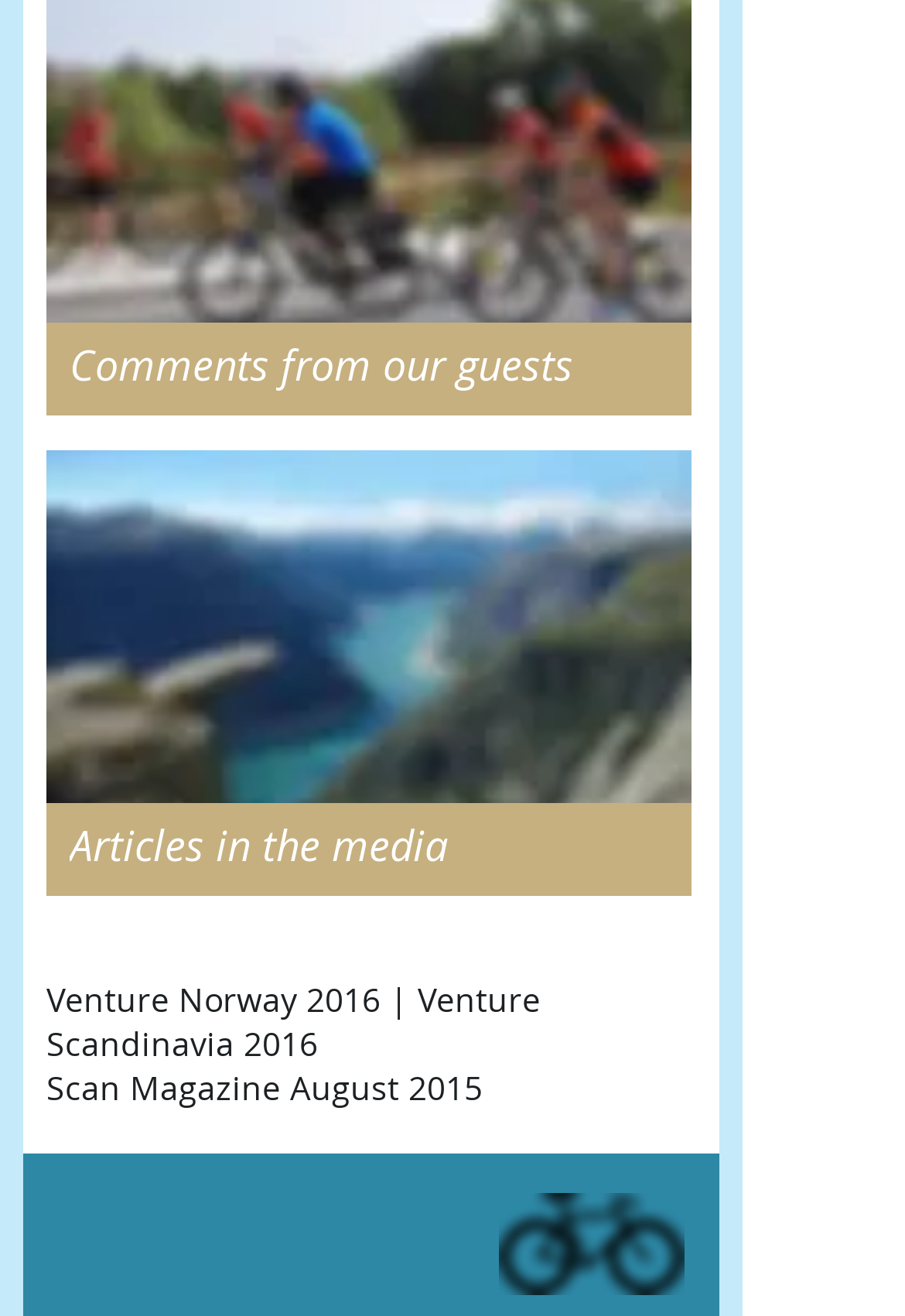Answer in one word or a short phrase: 
What is the purpose of the image in the 'Articles in the media' button?

Decoration